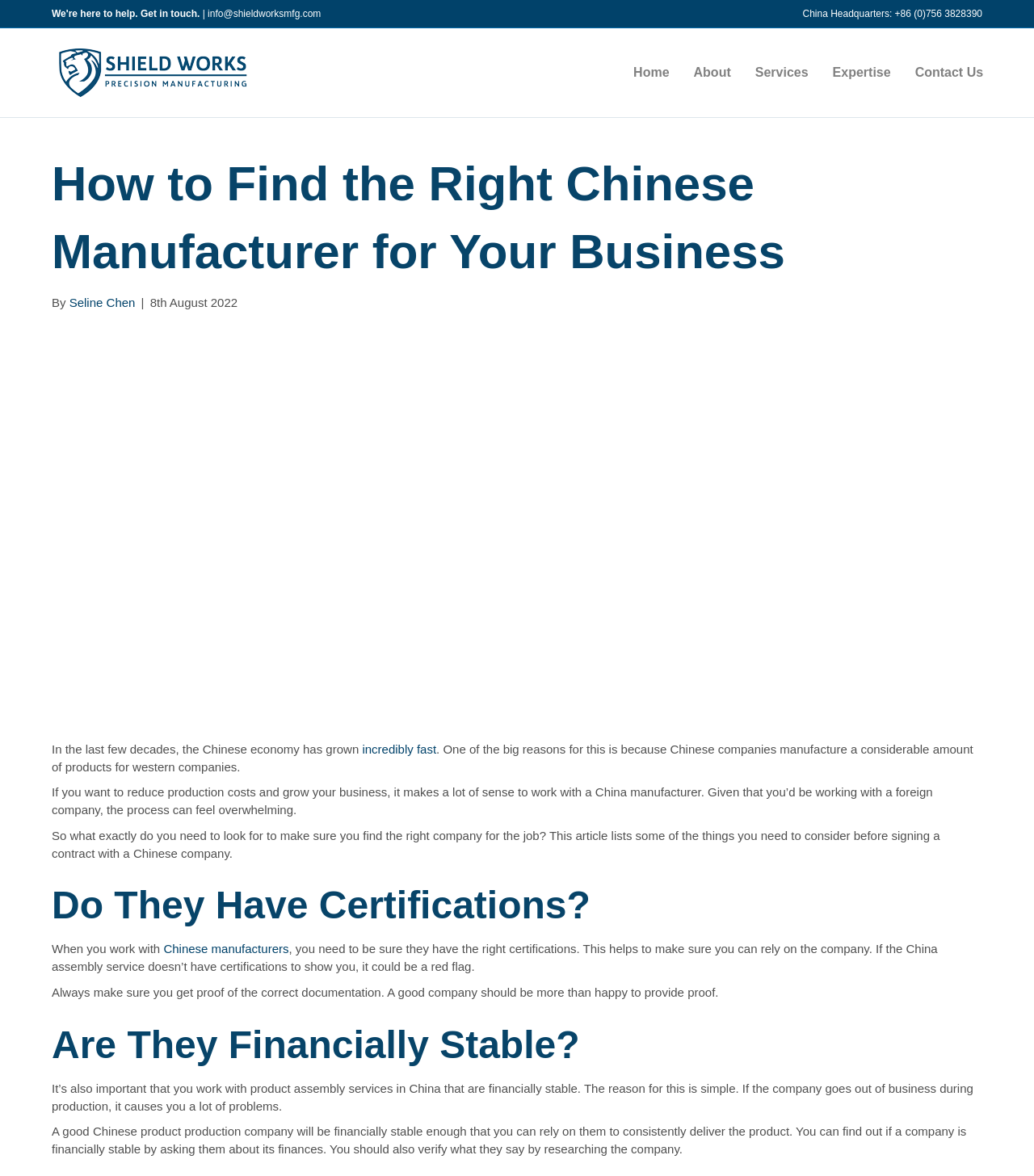Pinpoint the bounding box coordinates of the clickable element needed to complete the instruction: "Contact the company via email". The coordinates should be provided as four float numbers between 0 and 1: [left, top, right, bottom].

[0.201, 0.007, 0.31, 0.016]